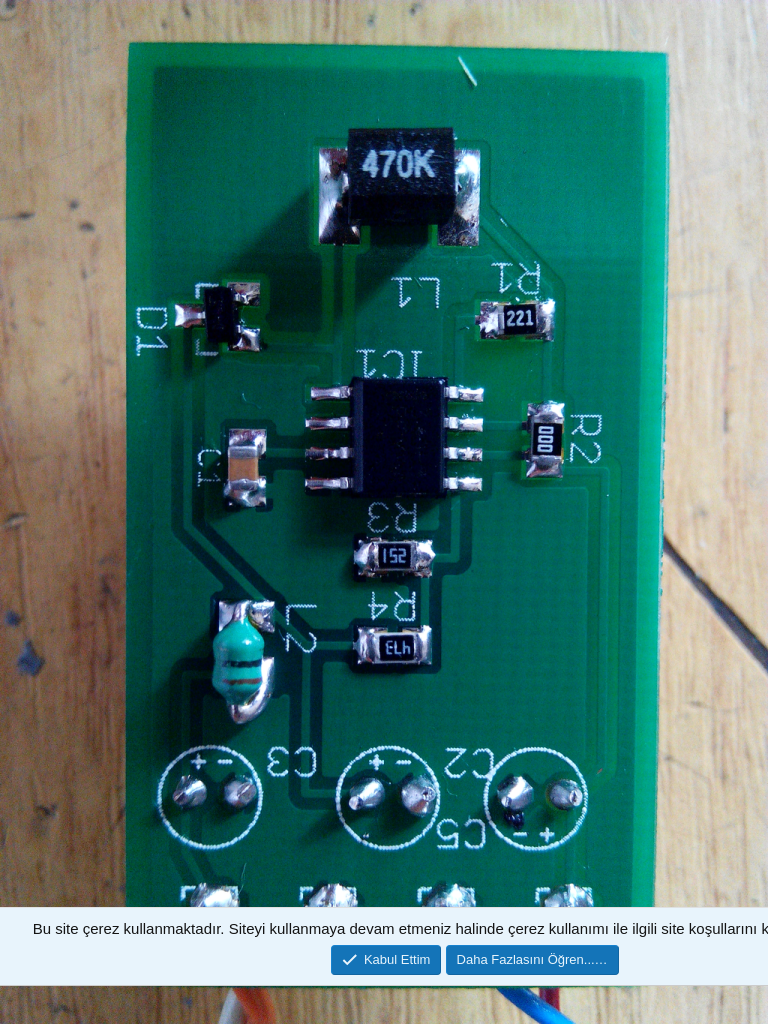Give an in-depth description of the image.

The image depicts a close-up view of a green printed circuit board (PCB). The board features several electronic components, including resistors, indicated by their value markings "470K" and "221," and a smaller integrated circuit in the center. The layout suggests that it might be part of a DC-DC converter circuit, focusing on functionality and precision in circuit design. The PCB is assembled with multiple pads and connections, indicating a well-organized and possibly multi-layer design, suited for specific electronic applications. Surrounding the PCB is a wooden surface, providing context to its working environment. Additionally, at the bottom of the image, there are prompts related to cookie usage on the website.